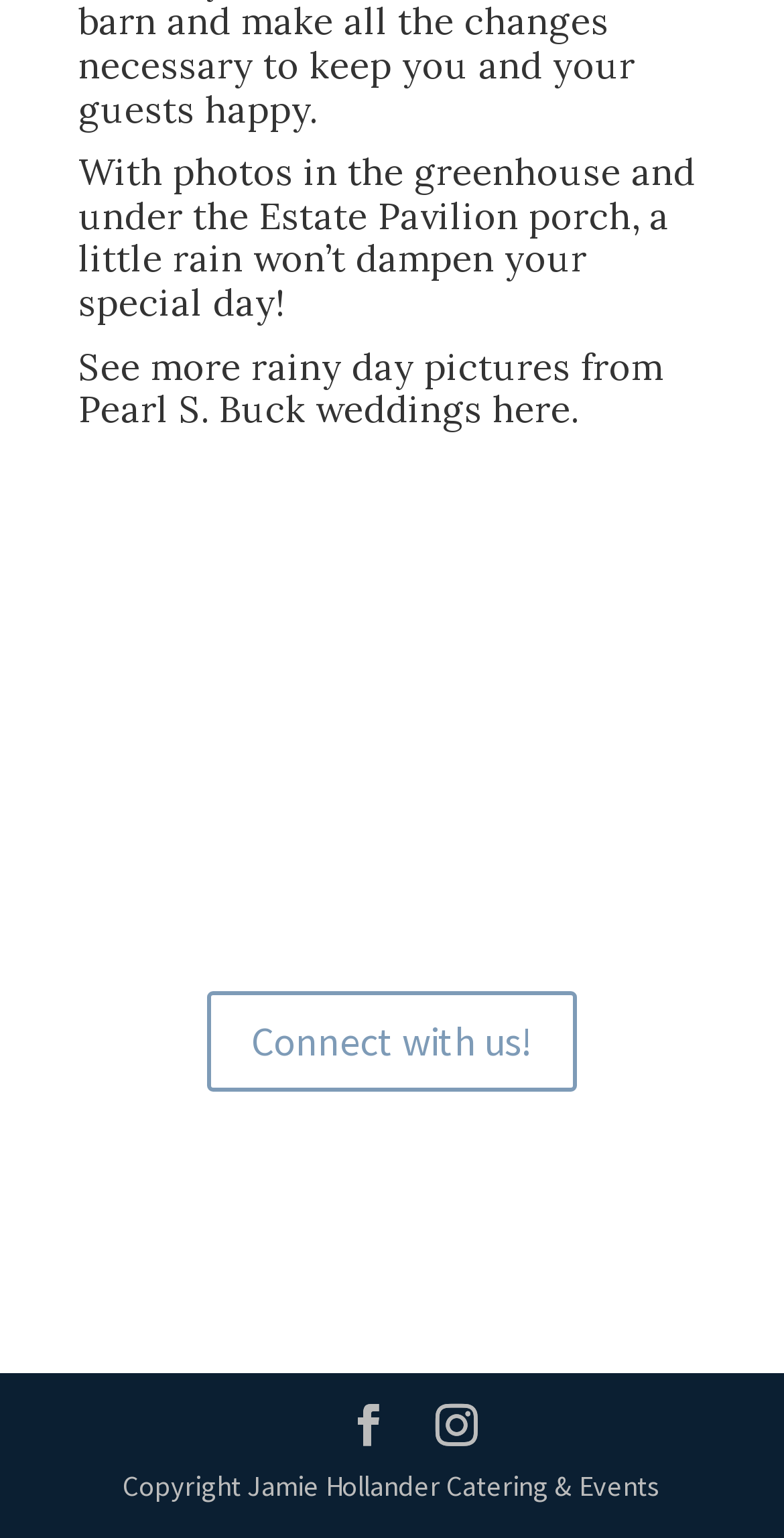What is the purpose of the webpage?
Using the image as a reference, answer with just one word or a short phrase.

Wedding planning